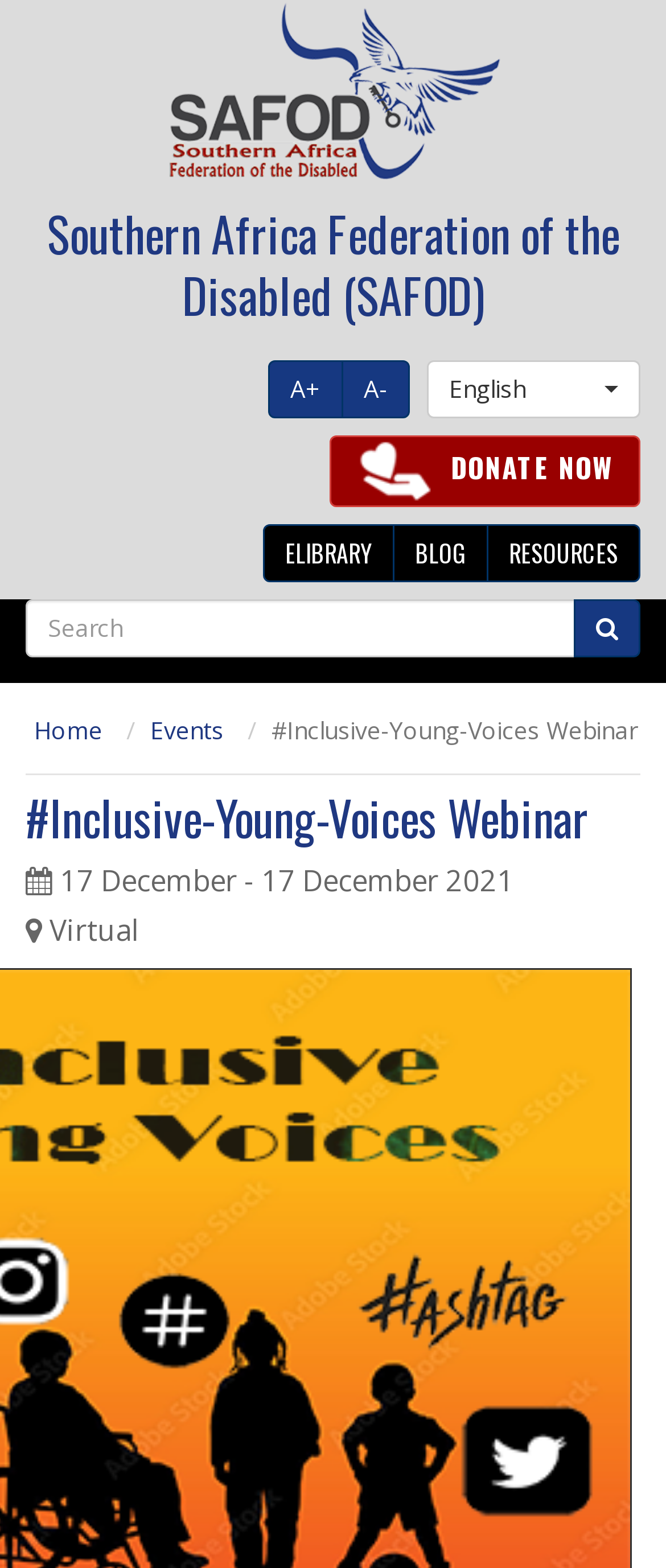Where is the #Inclusive-Young-Voices Webinar taking place?
Kindly offer a comprehensive and detailed response to the question.

The location of the #Inclusive-Young-Voices Webinar can be found in the static text element with the text 'Virtual' which is located below the event title.